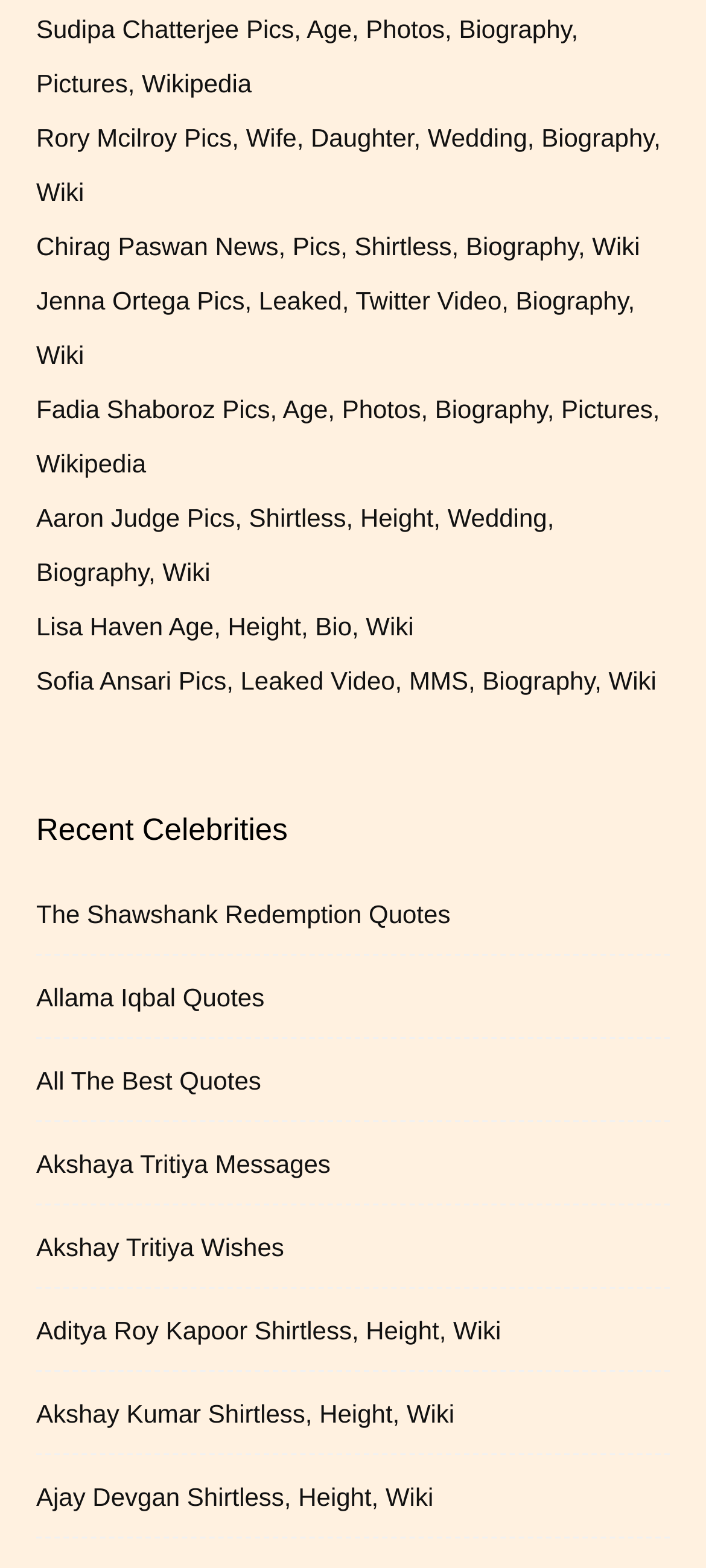Provide the bounding box coordinates of the HTML element this sentence describes: "Ajay Devgan Shirtless, Height, Wiki".

[0.051, 0.943, 0.614, 0.967]